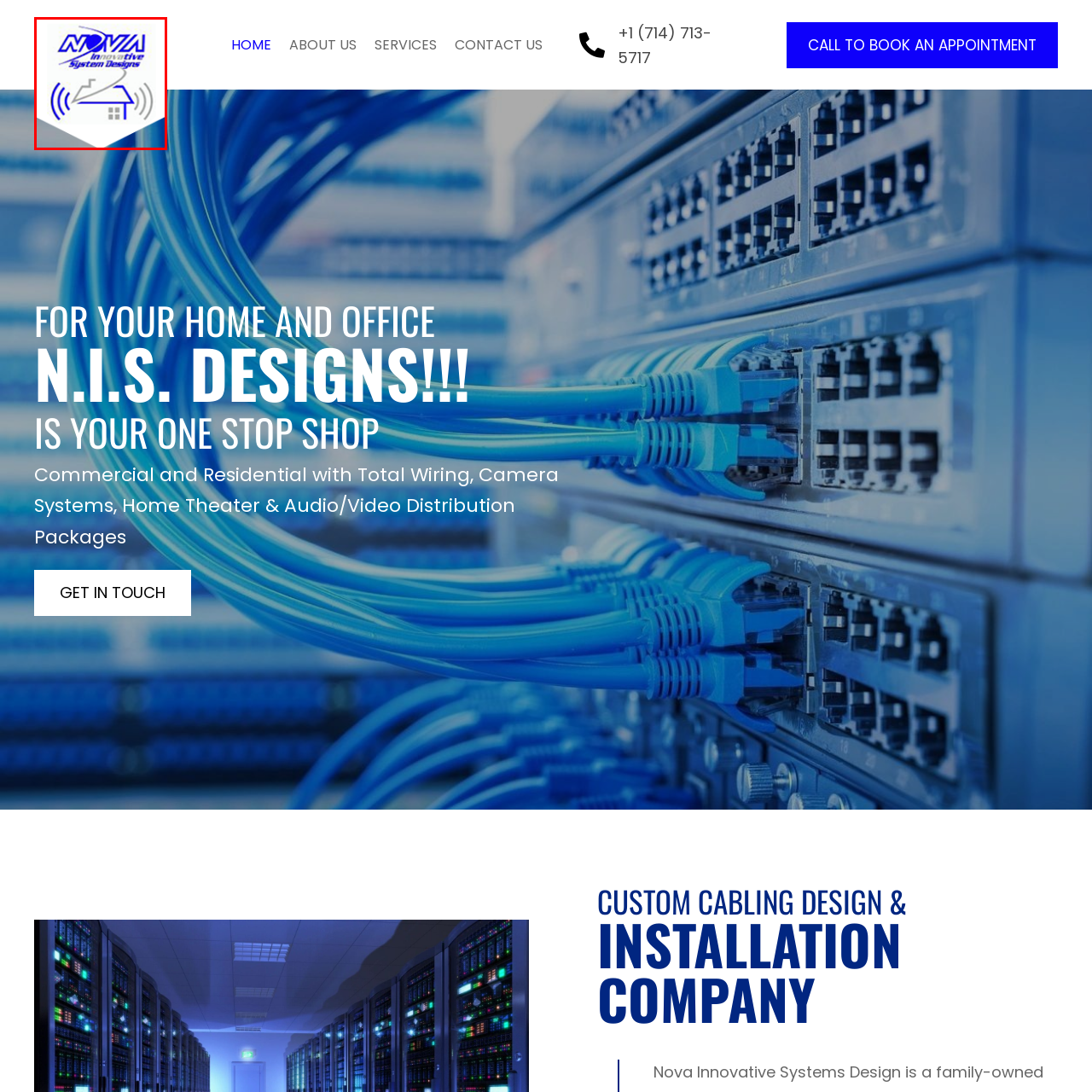Look at the image enclosed within the red outline and answer the question with a single word or phrase:
What is symbolized by the waves or signals radiating outward?

connectivity and security